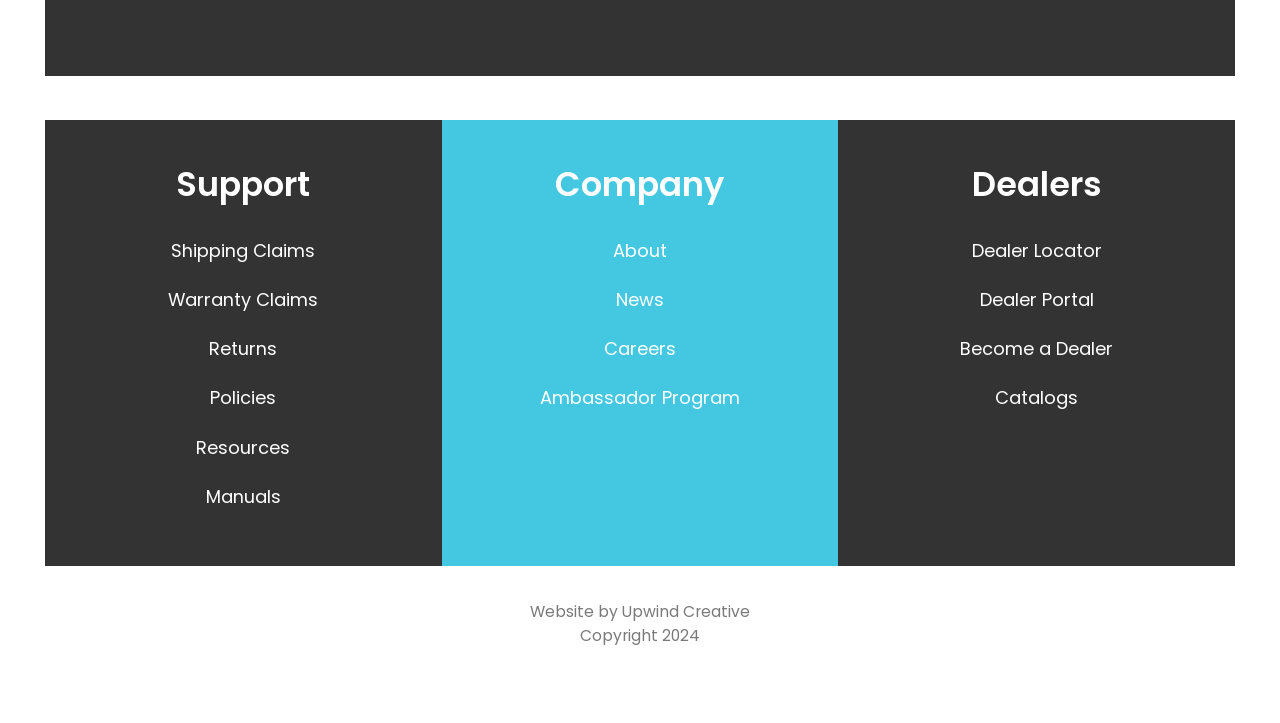Specify the bounding box coordinates for the region that must be clicked to perform the given instruction: "Check the website's policies".

[0.035, 0.516, 0.345, 0.585]